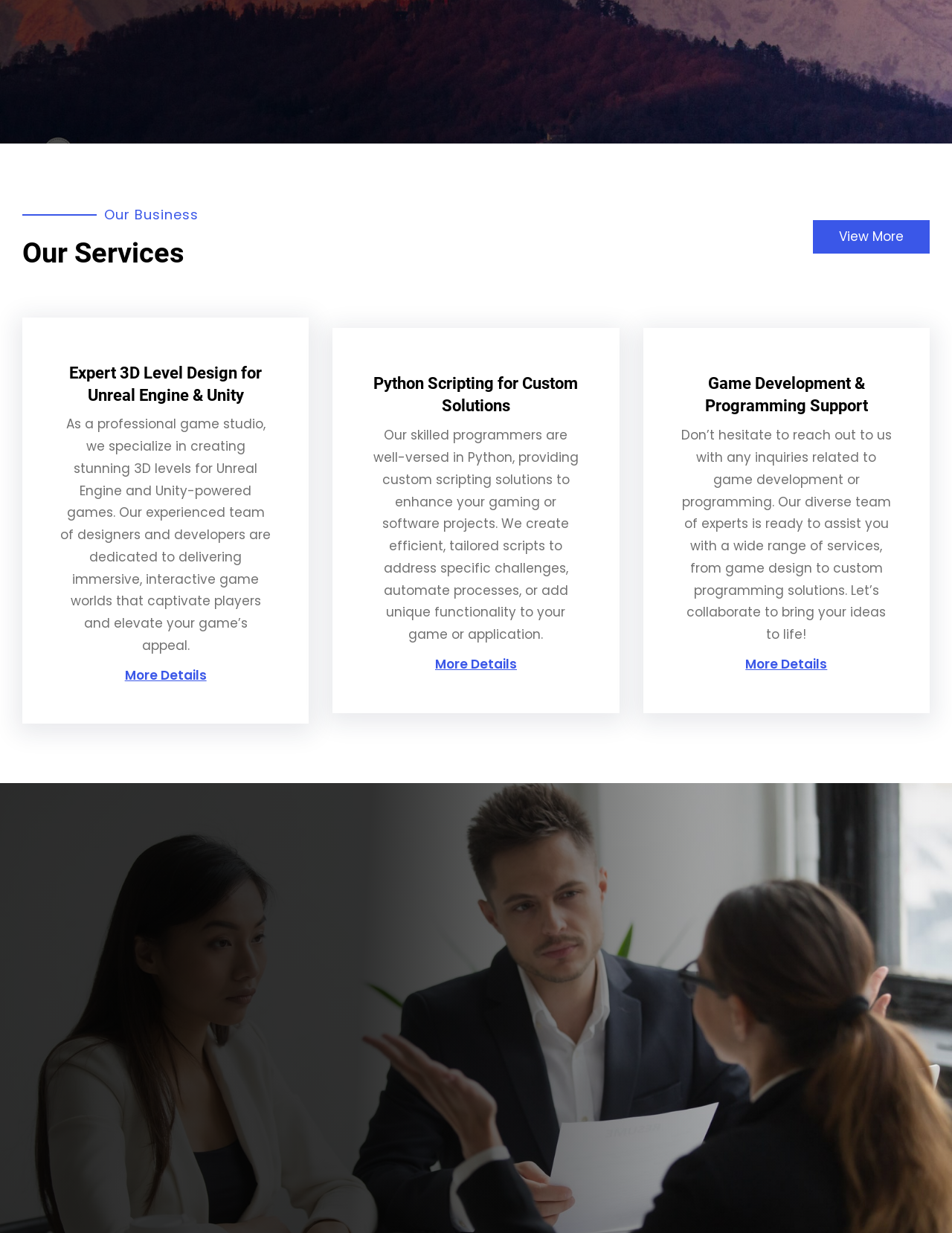Locate the bounding box of the UI element defined by this description: "Python Scripting for Custom Solutions". The coordinates should be given as four float numbers between 0 and 1, formatted as [left, top, right, bottom].

[0.393, 0.304, 0.607, 0.34]